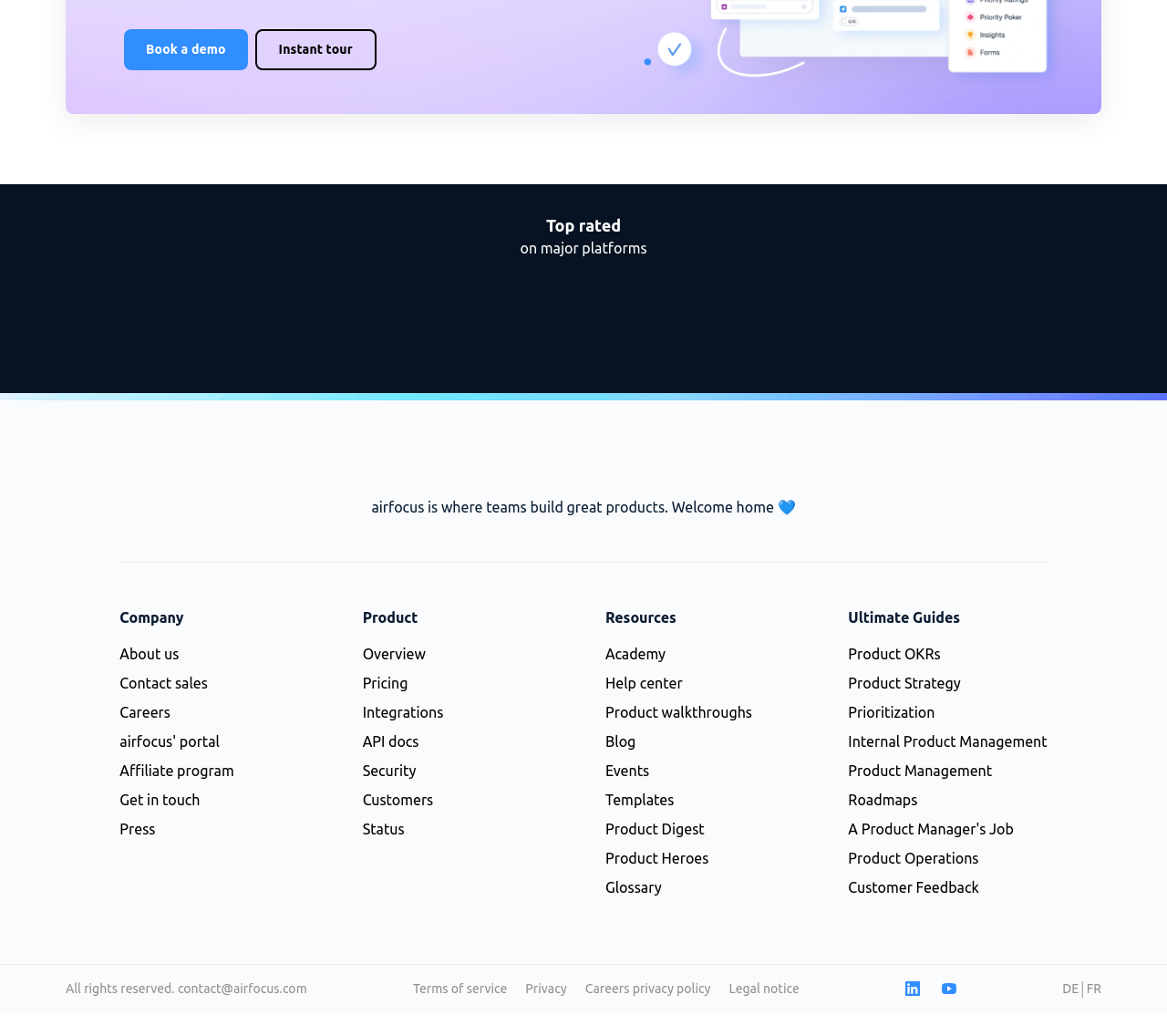Based on the element description: "Product Strategy", identify the UI element and provide its bounding box coordinates. Use four float numbers between 0 and 1, [left, top, right, bottom].

[0.727, 0.651, 0.823, 0.667]